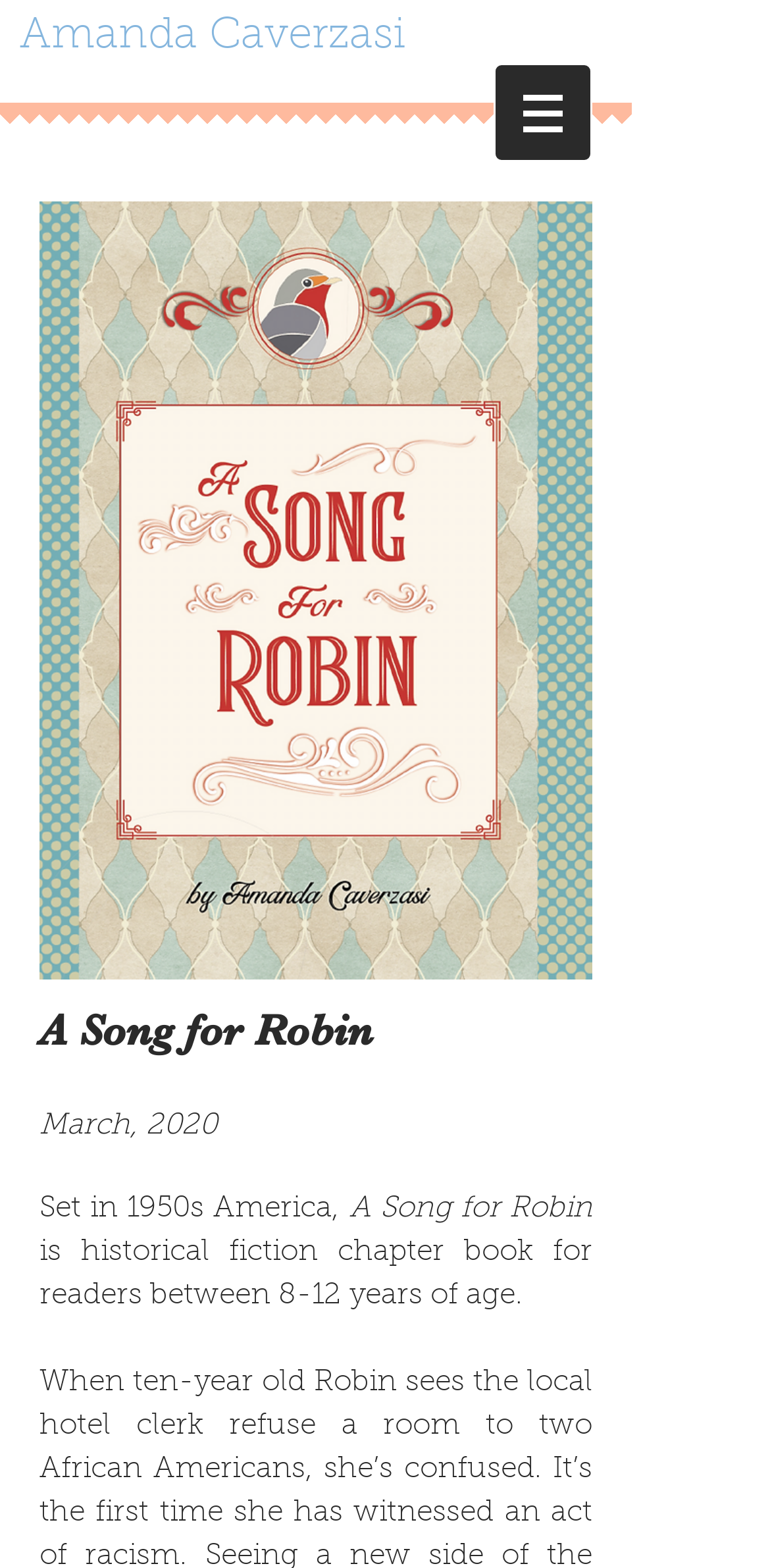Please give a succinct answer using a single word or phrase:
What is the title of the book?

A Song for Robin